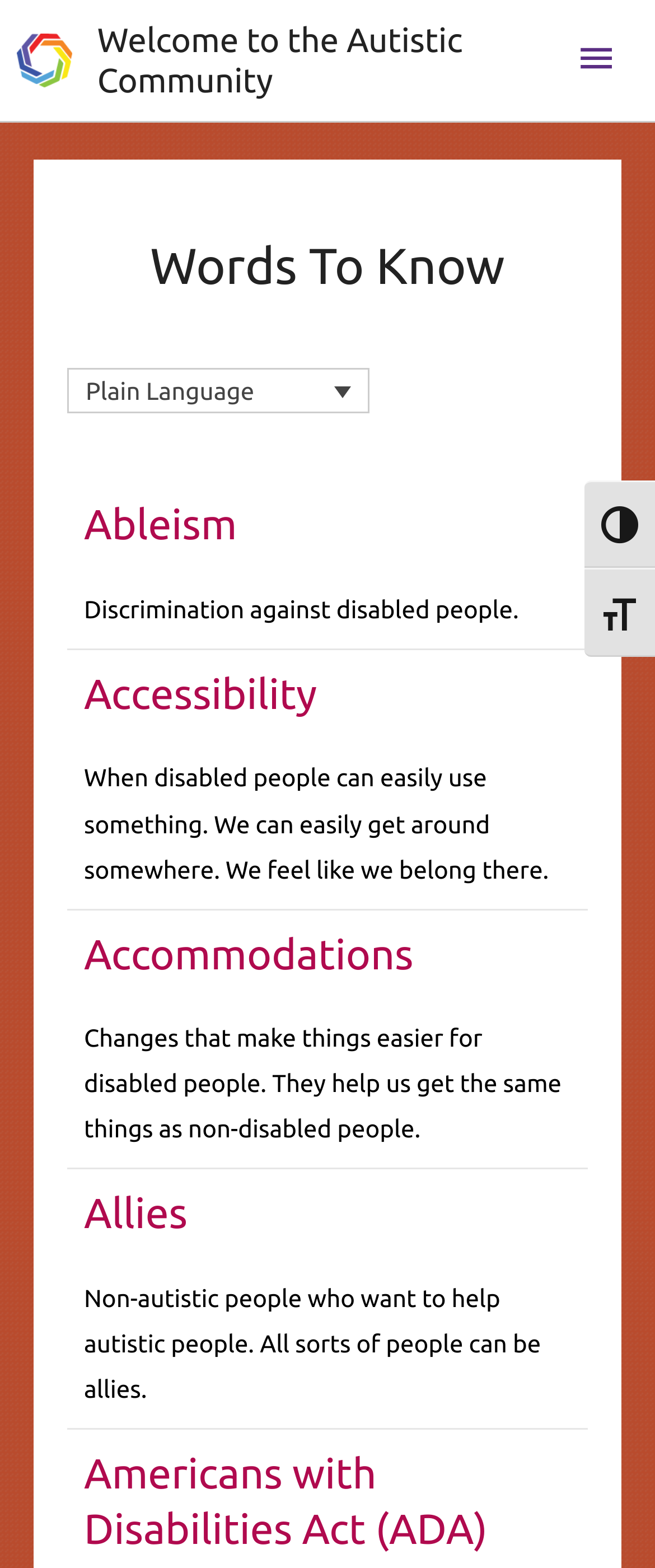Determine the bounding box for the described UI element: "Accommodations".

[0.128, 0.593, 0.631, 0.623]